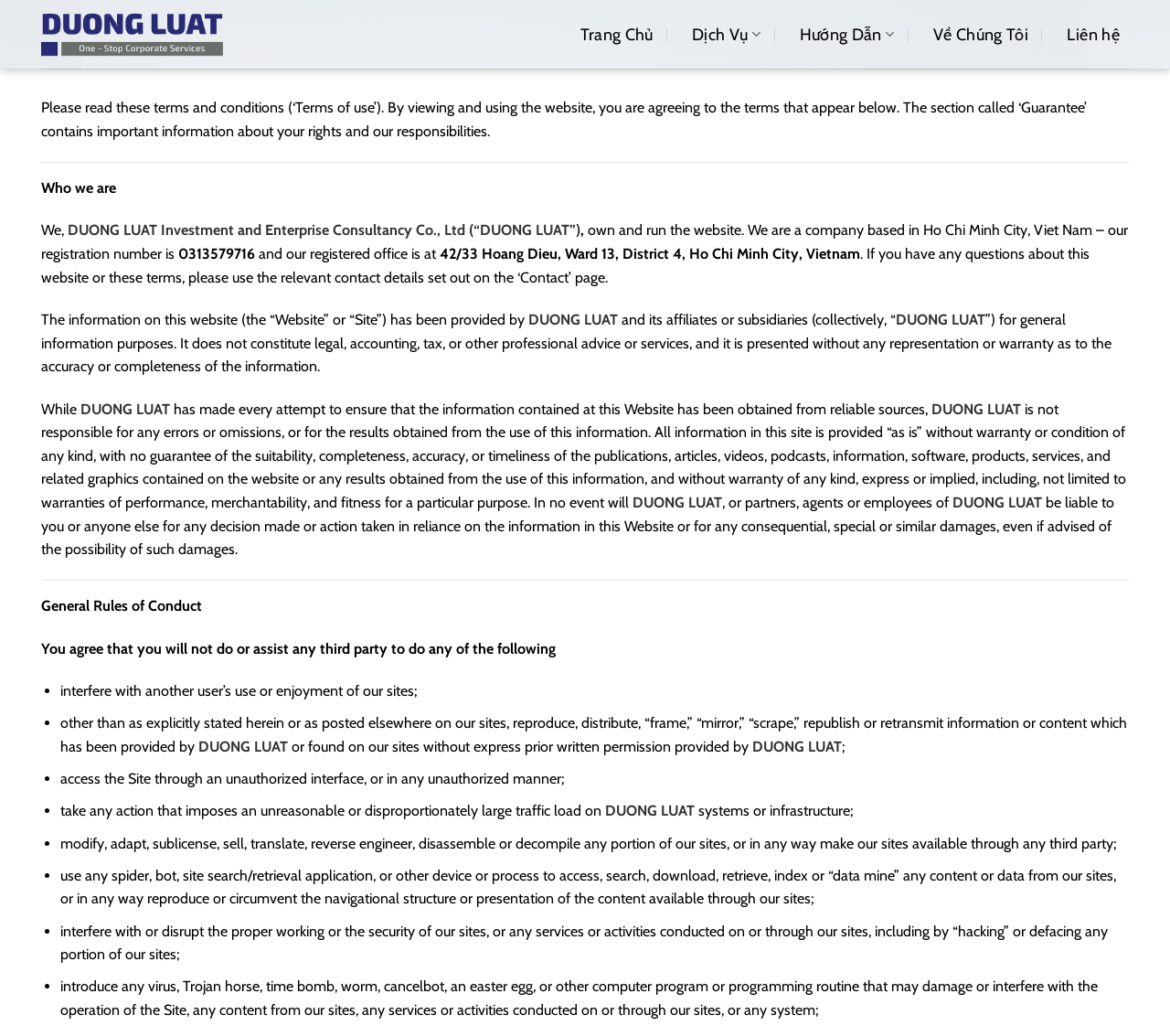Could you please study the image and provide a detailed answer to the question:
What is not guaranteed by DUONG LUAT regarding the information on this website?

DUONG LUAT does not guarantee the accuracy or completeness of the information on this website, as stated in the 'The information on this website' section, where it is mentioned that 'it does not constitute legal, accounting, tax, or other professional advice or services, and it is presented without any representation or warranty as to the accuracy or completeness of the information'.